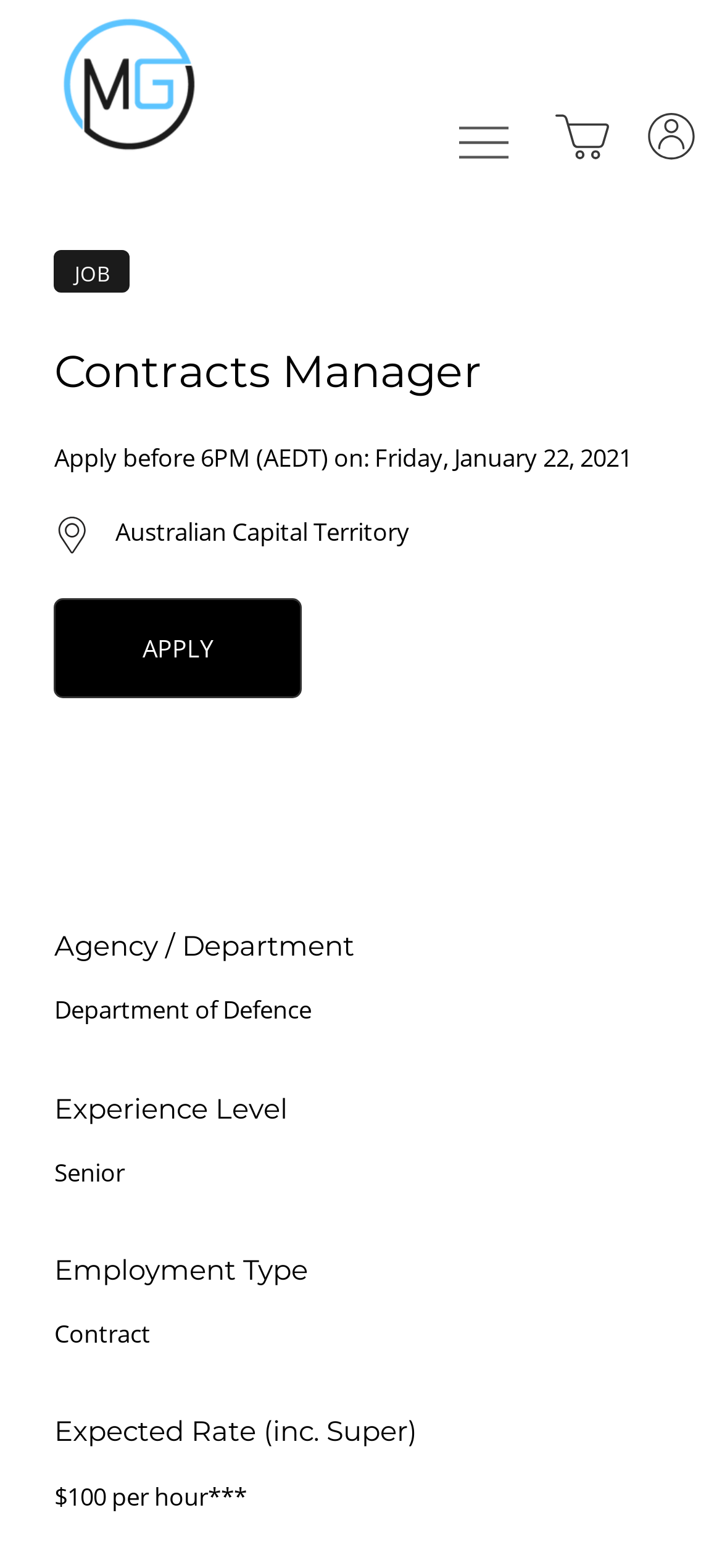What is the deadline to apply?
Based on the visual content, answer with a single word or a brief phrase.

Friday, January 22, 2021